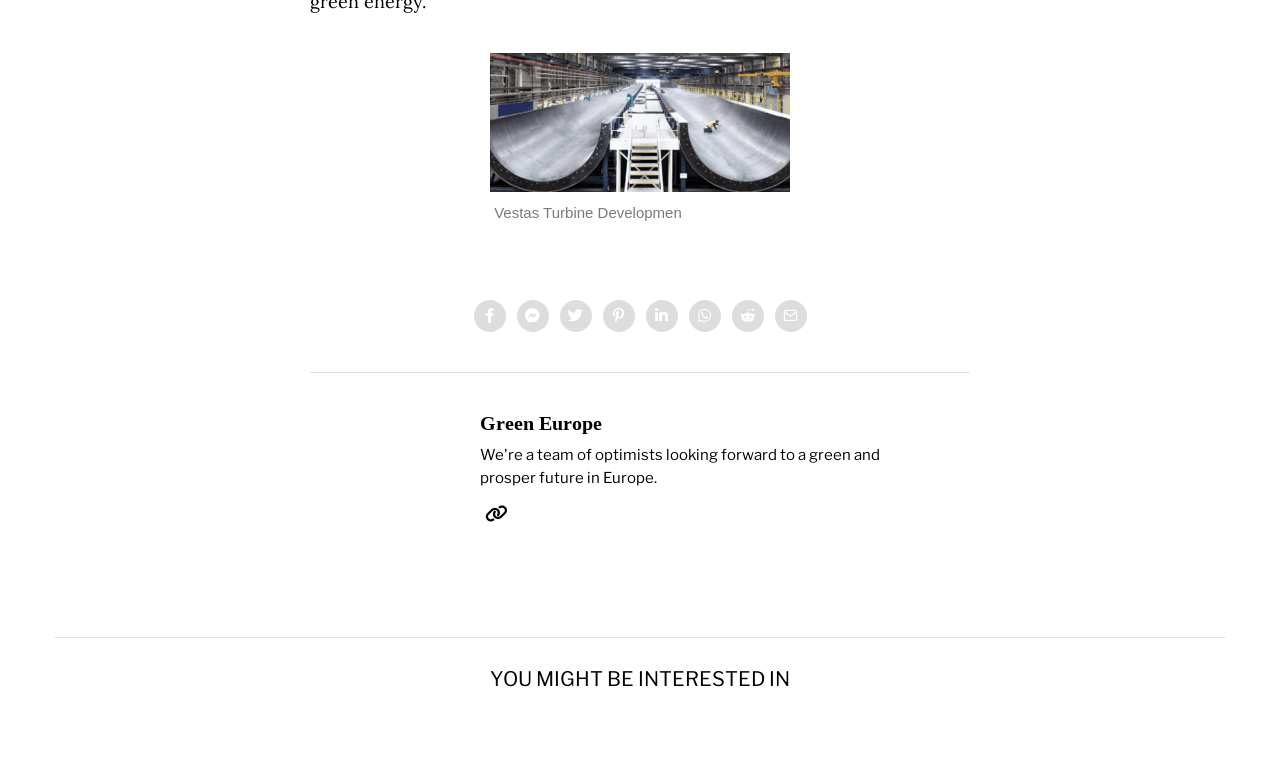Respond with a single word or phrase to the following question:
What is the company name in the image?

Vestas Turbine Development